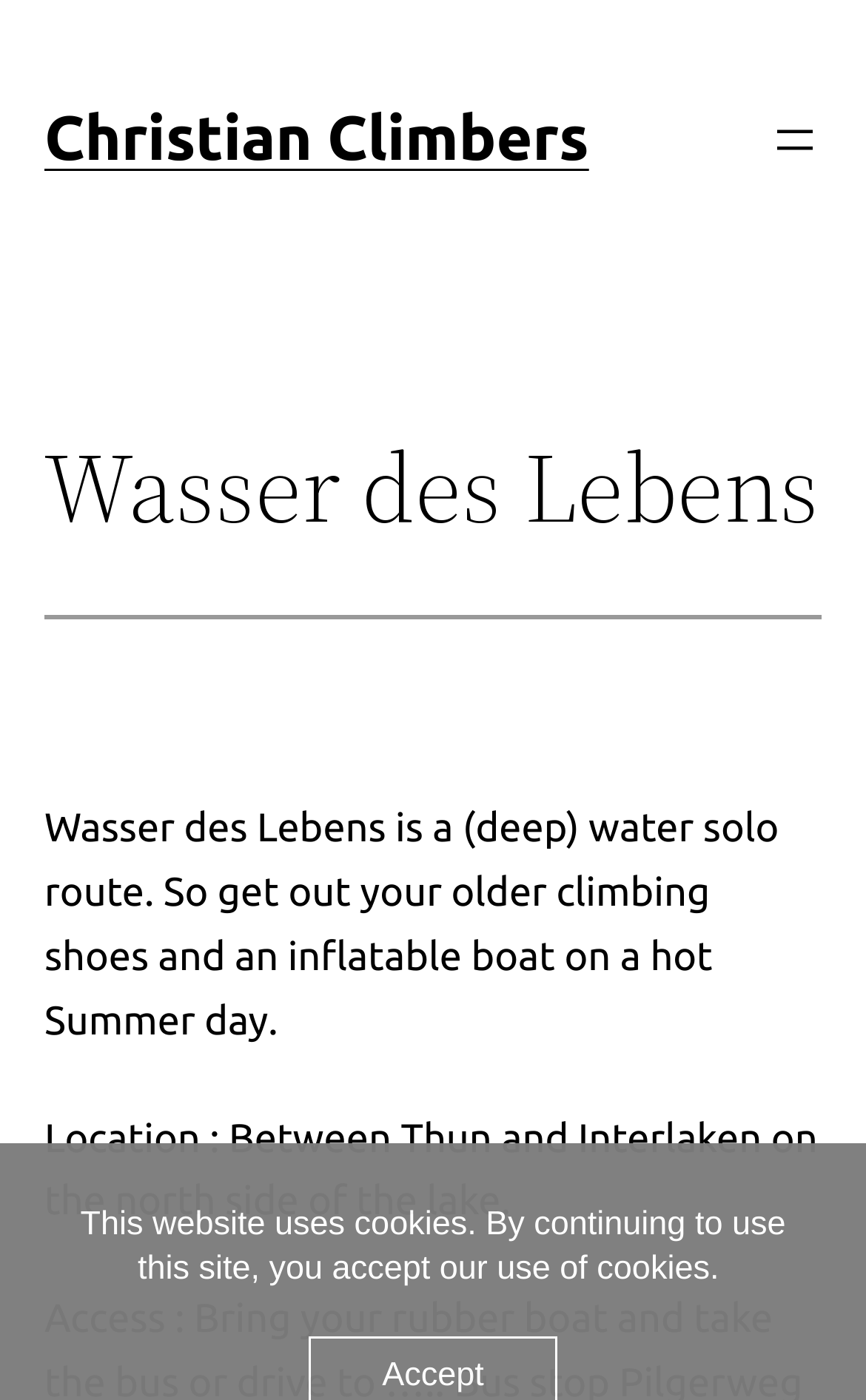Where is the Wasser des Lebens climbing route located?
From the image, respond with a single word or phrase.

Between Thun and Interlaken